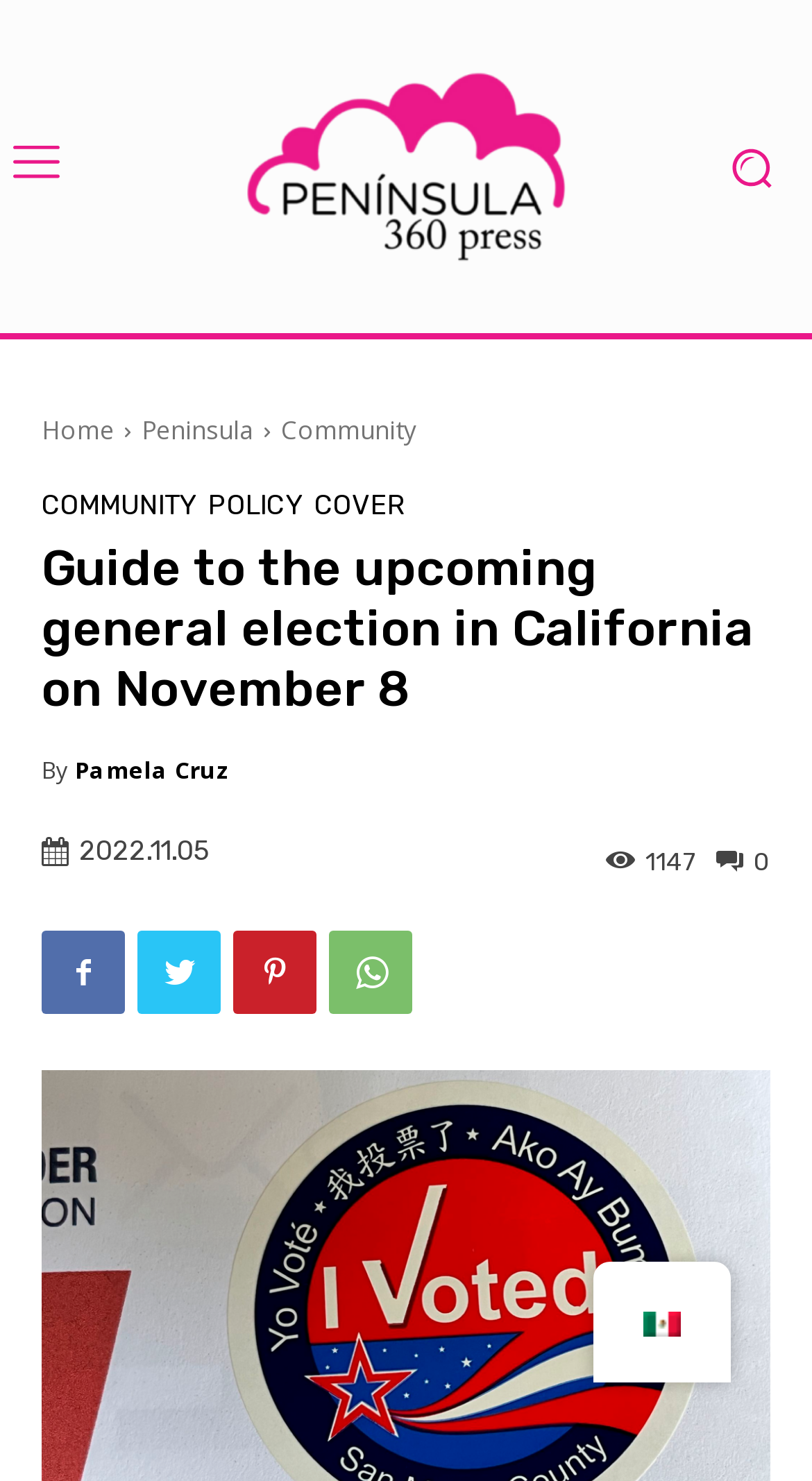Please specify the bounding box coordinates of the clickable section necessary to execute the following command: "Go to home page".

[0.051, 0.278, 0.141, 0.302]